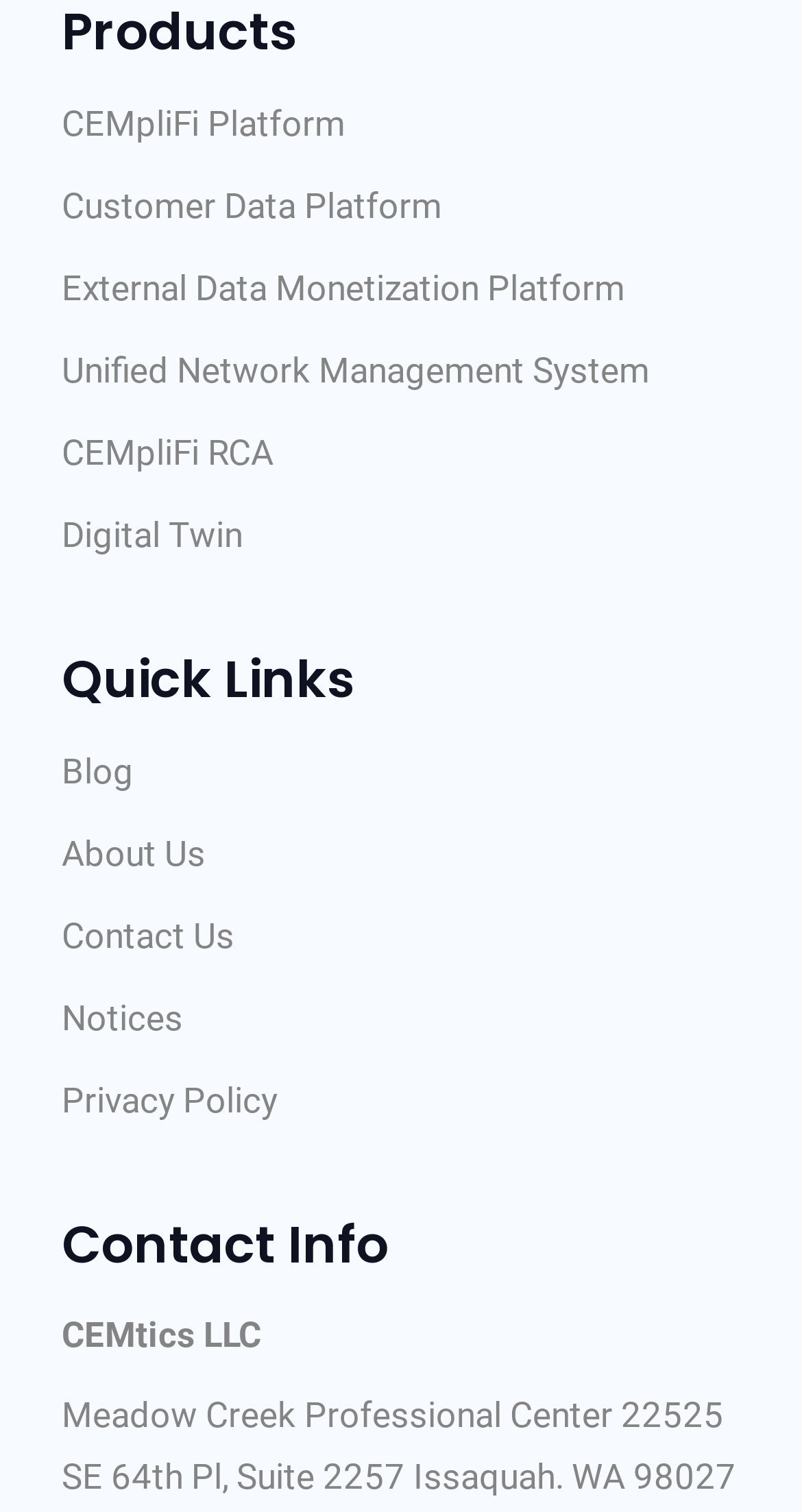Use a single word or phrase to answer the question: 
What is the last link under 'Quick Links'?

Privacy Policy